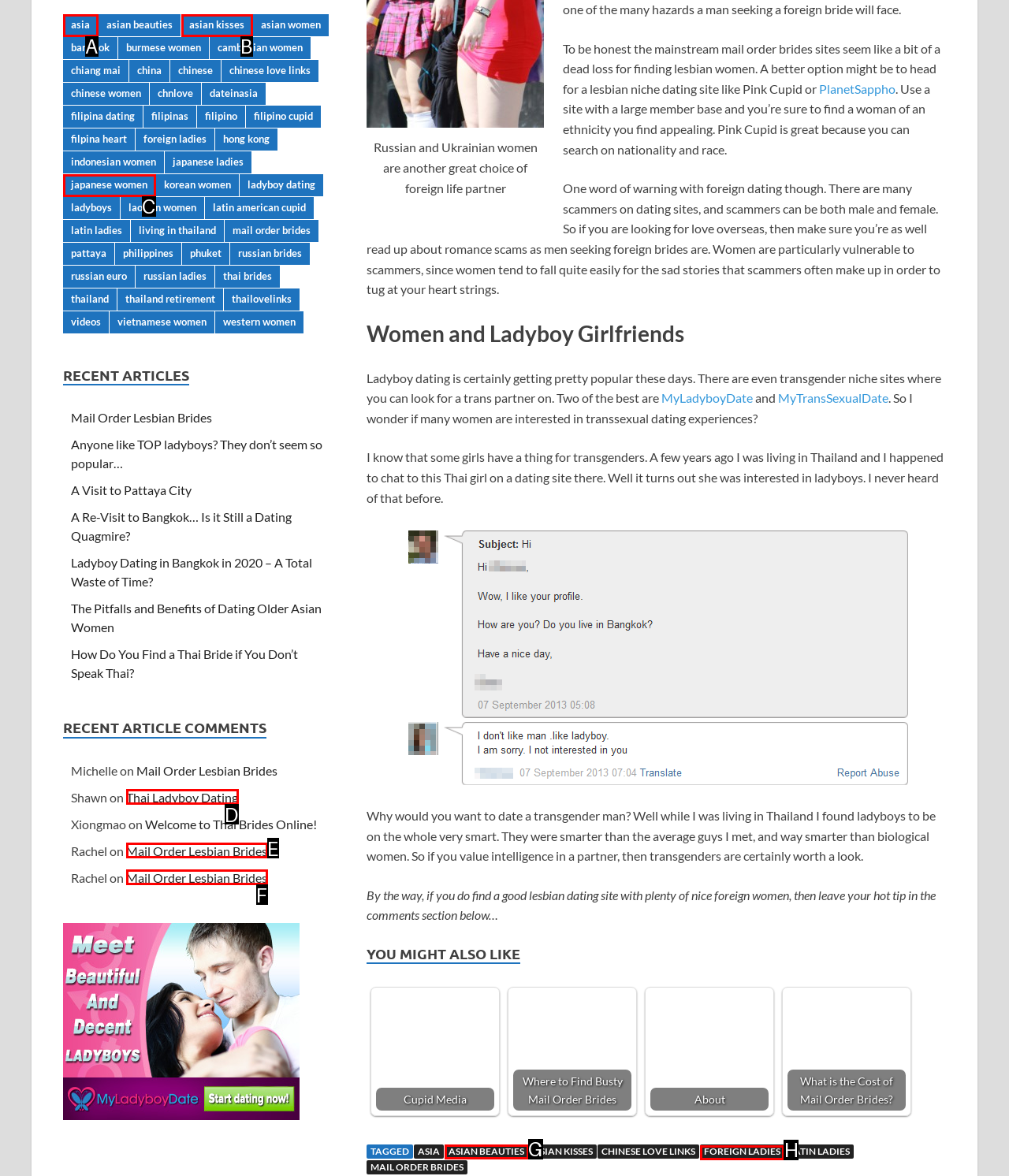Point out the option that needs to be clicked to fulfill the following instruction: Click on the link to learn about Foreign Ladies
Answer with the letter of the appropriate choice from the listed options.

H